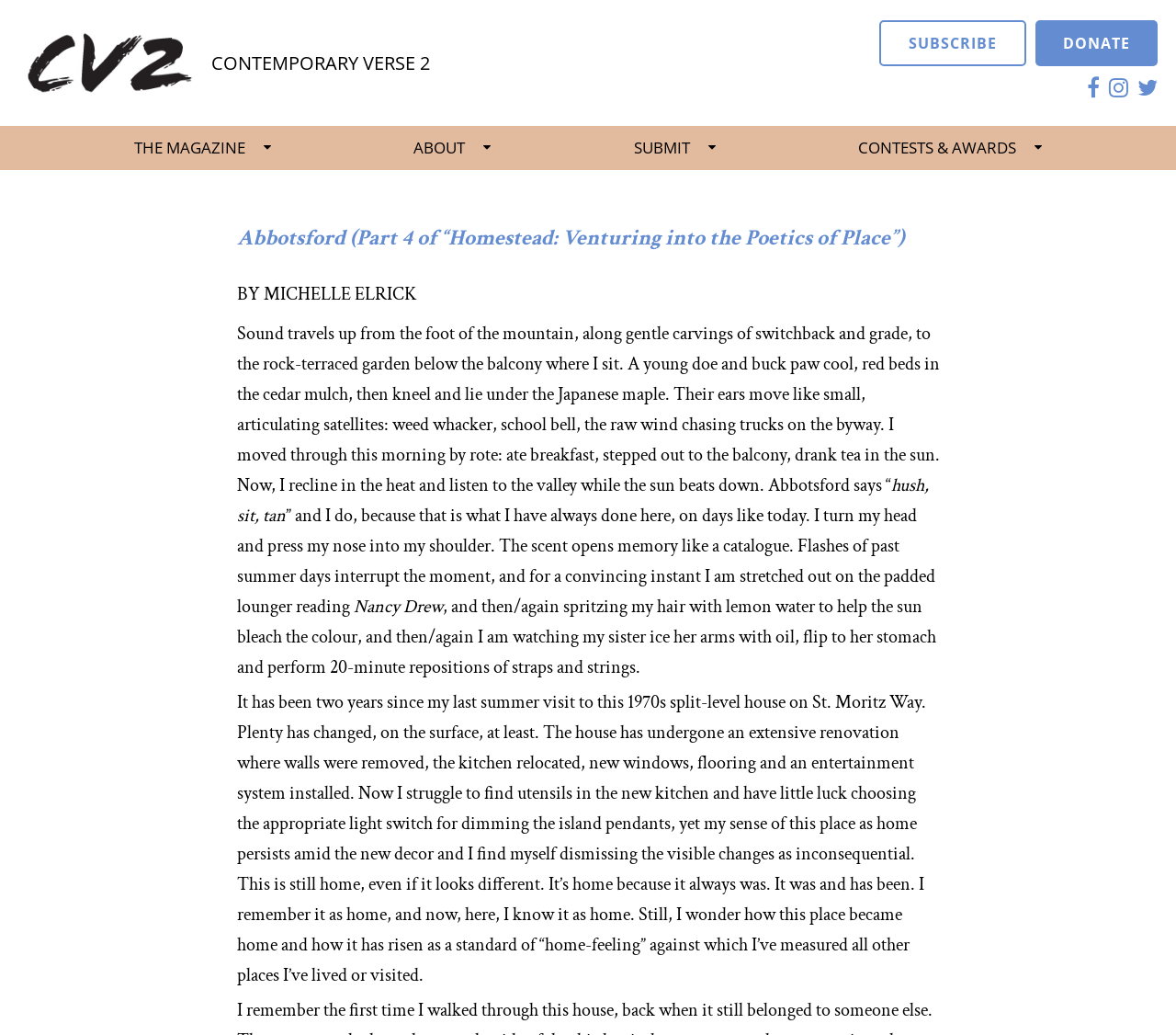Answer the following inquiry with a single word or phrase:
What is the title of the poem?

Abbotsford